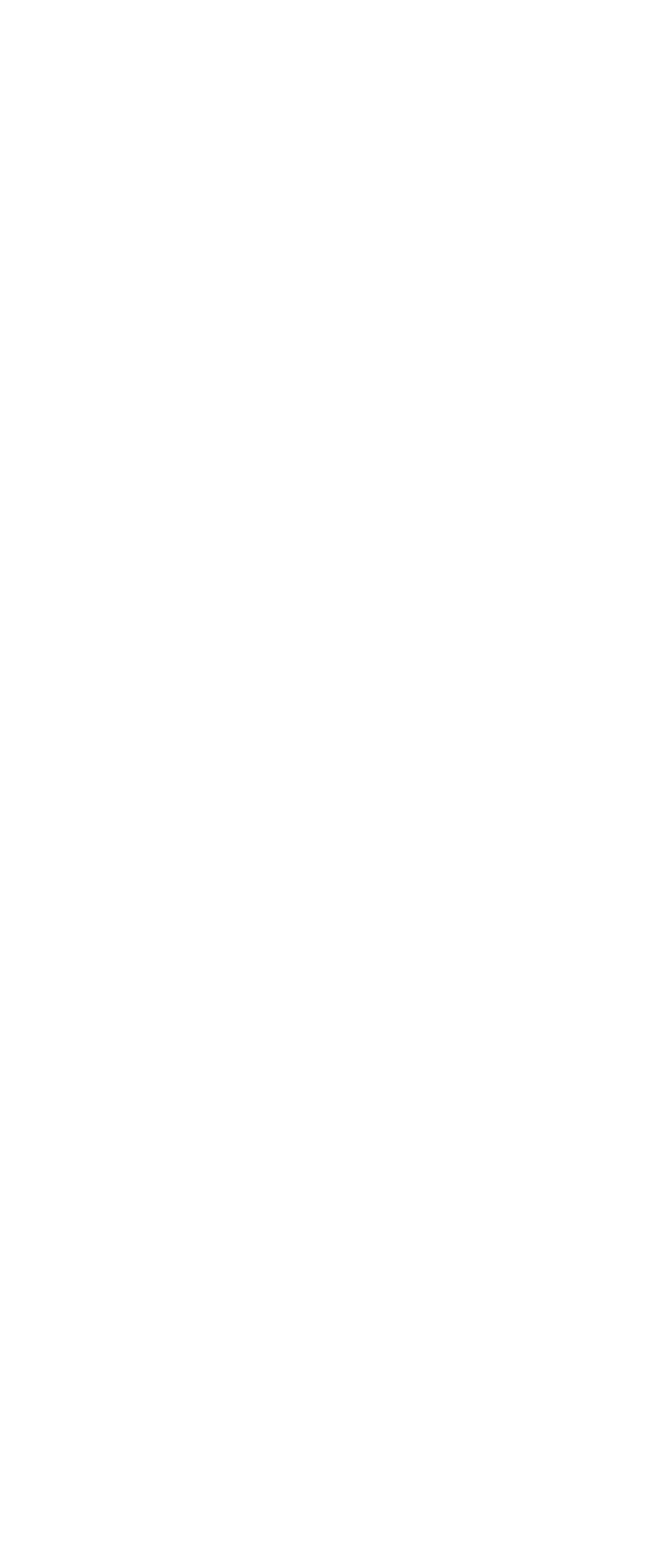Locate and provide the bounding box coordinates for the HTML element that matches this description: "General purchasing conditions".

[0.038, 0.67, 0.526, 0.689]